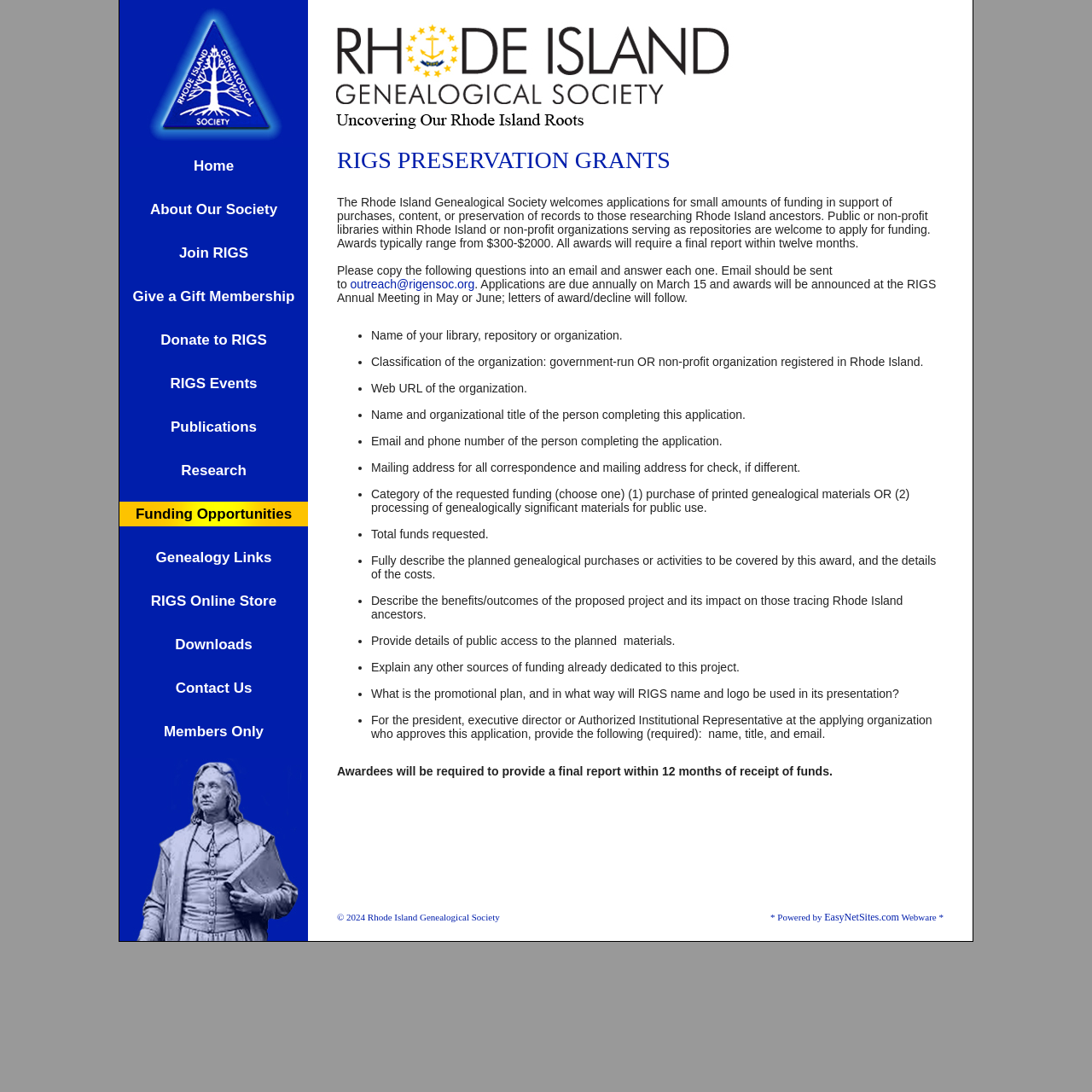Please find the bounding box coordinates of the section that needs to be clicked to achieve this instruction: "Click on the 'Home' link".

[0.177, 0.145, 0.214, 0.159]